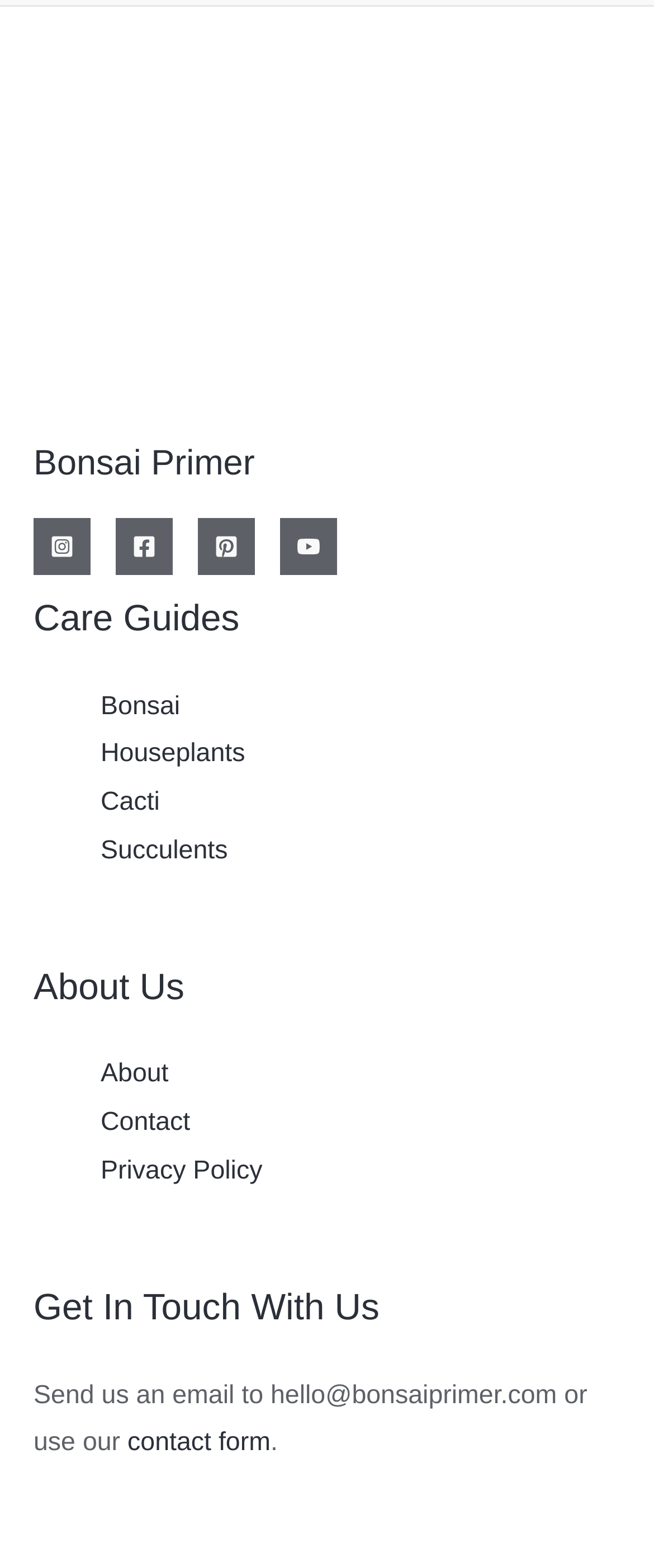Can you determine the bounding box coordinates of the area that needs to be clicked to fulfill the following instruction: "Explore Care Guides"?

[0.051, 0.436, 0.949, 0.559]